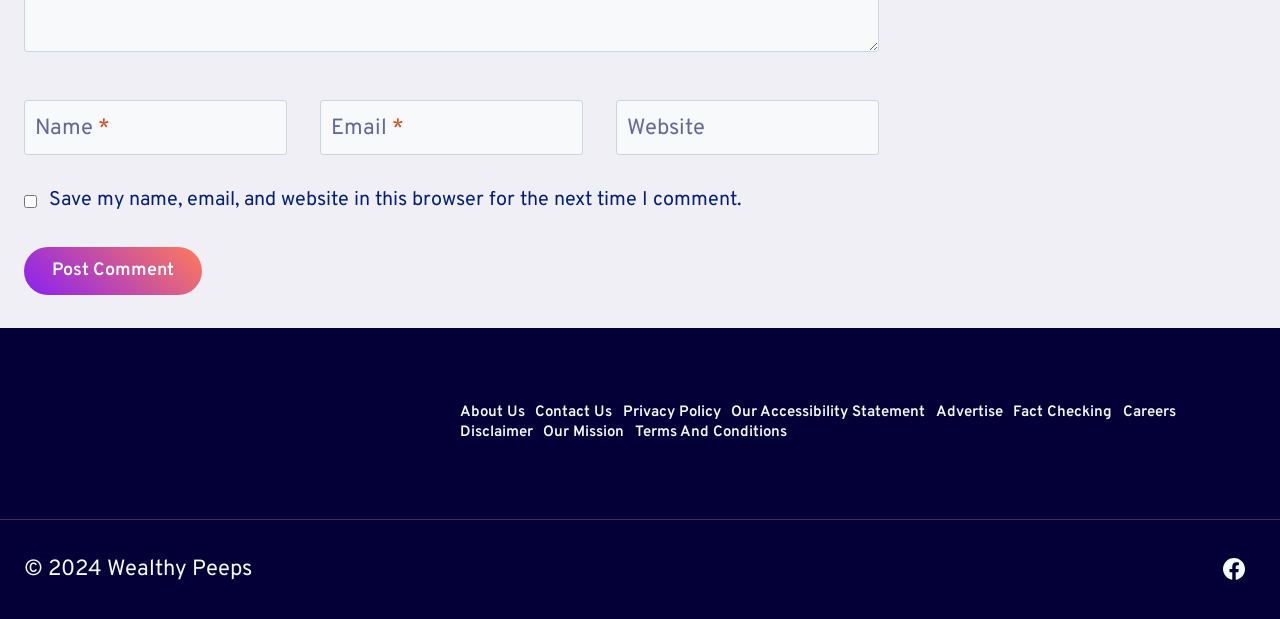How many links are there in the footer navigation?
Answer briefly with a single word or phrase based on the image.

9